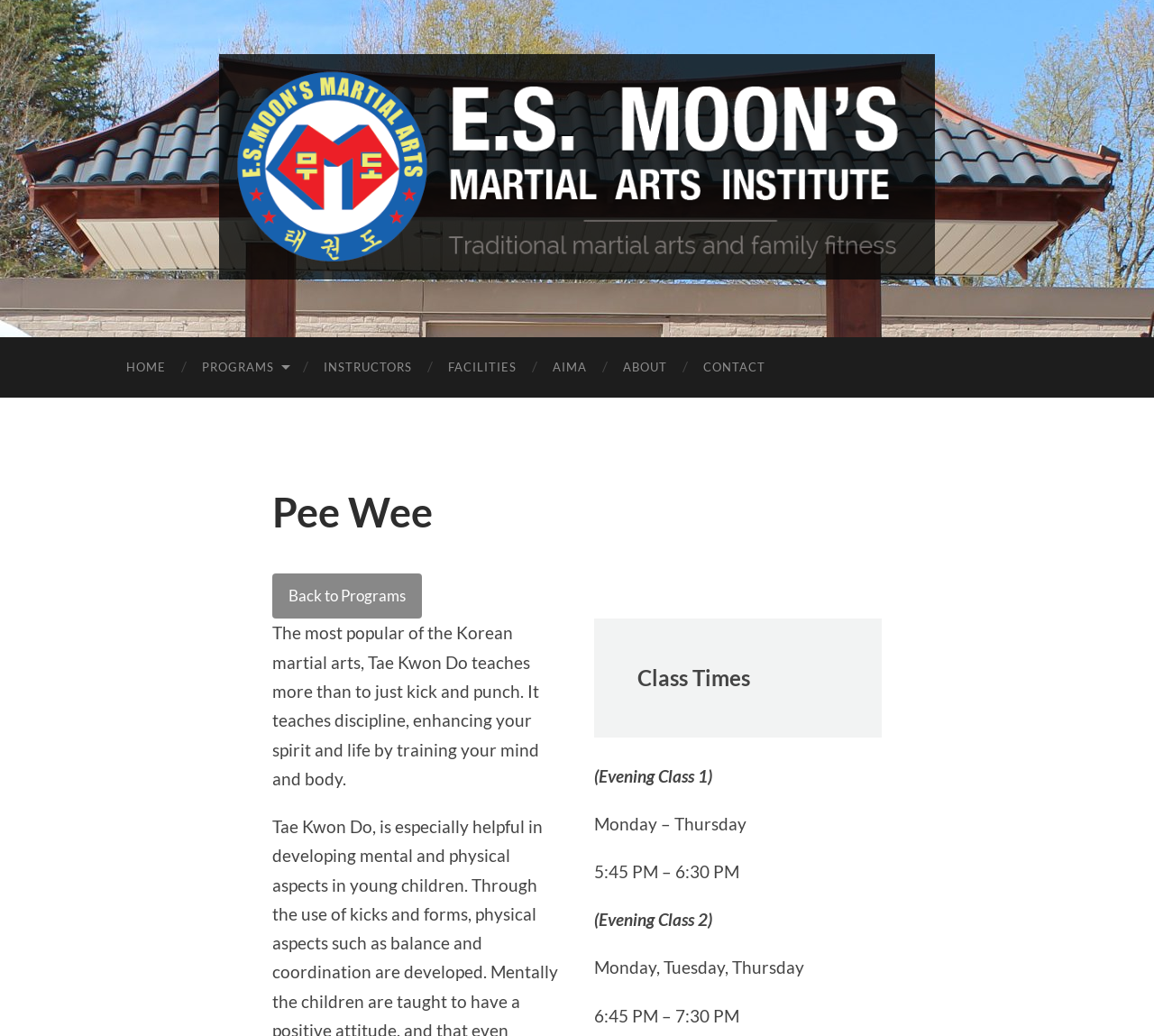What is the focus of Tae Kwon Do?
Answer briefly with a single word or phrase based on the image.

Discipline